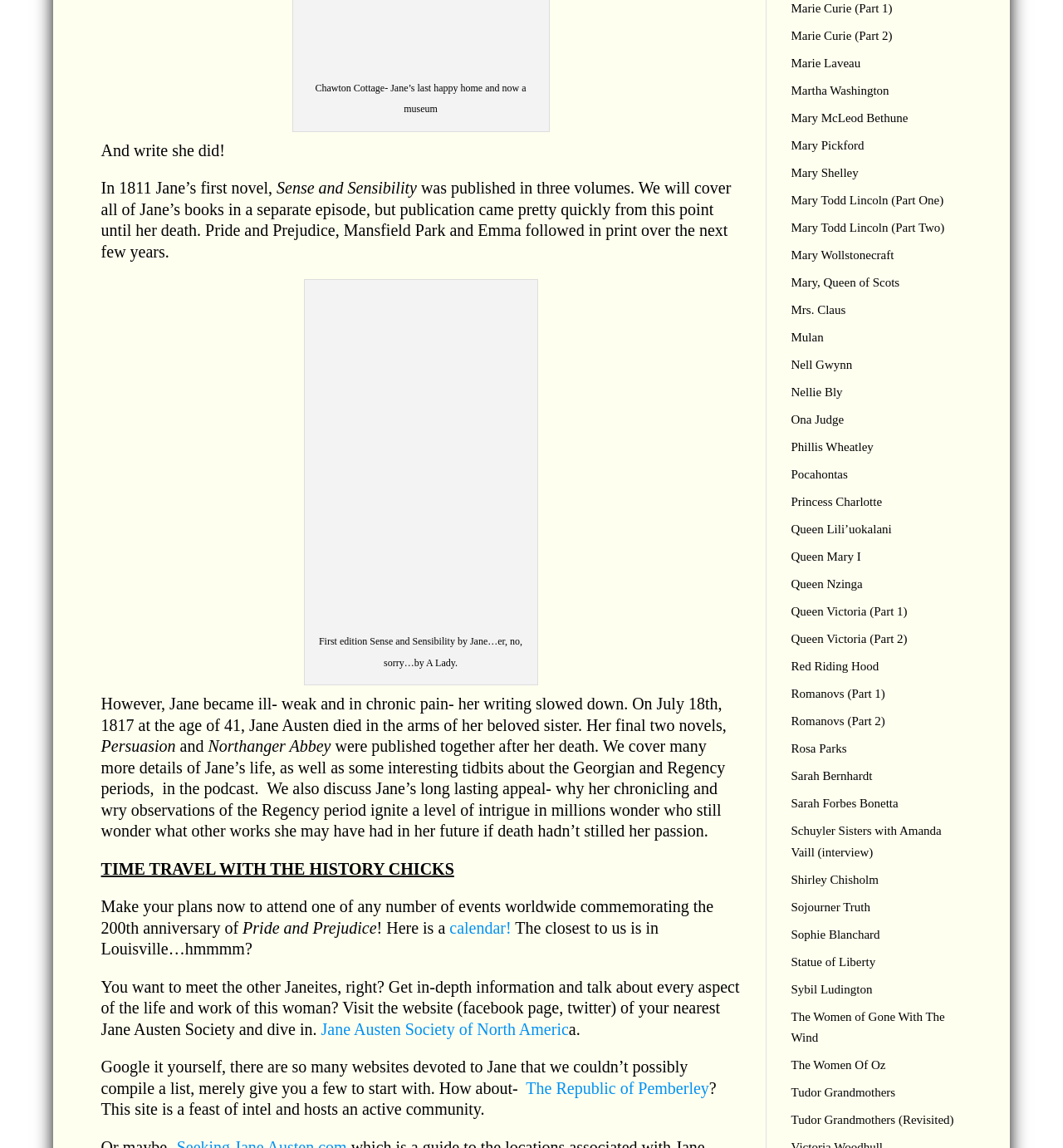Provide the bounding box coordinates for the area that should be clicked to complete the instruction: "Explore the Republic of Pemberley website".

[0.495, 0.94, 0.667, 0.956]